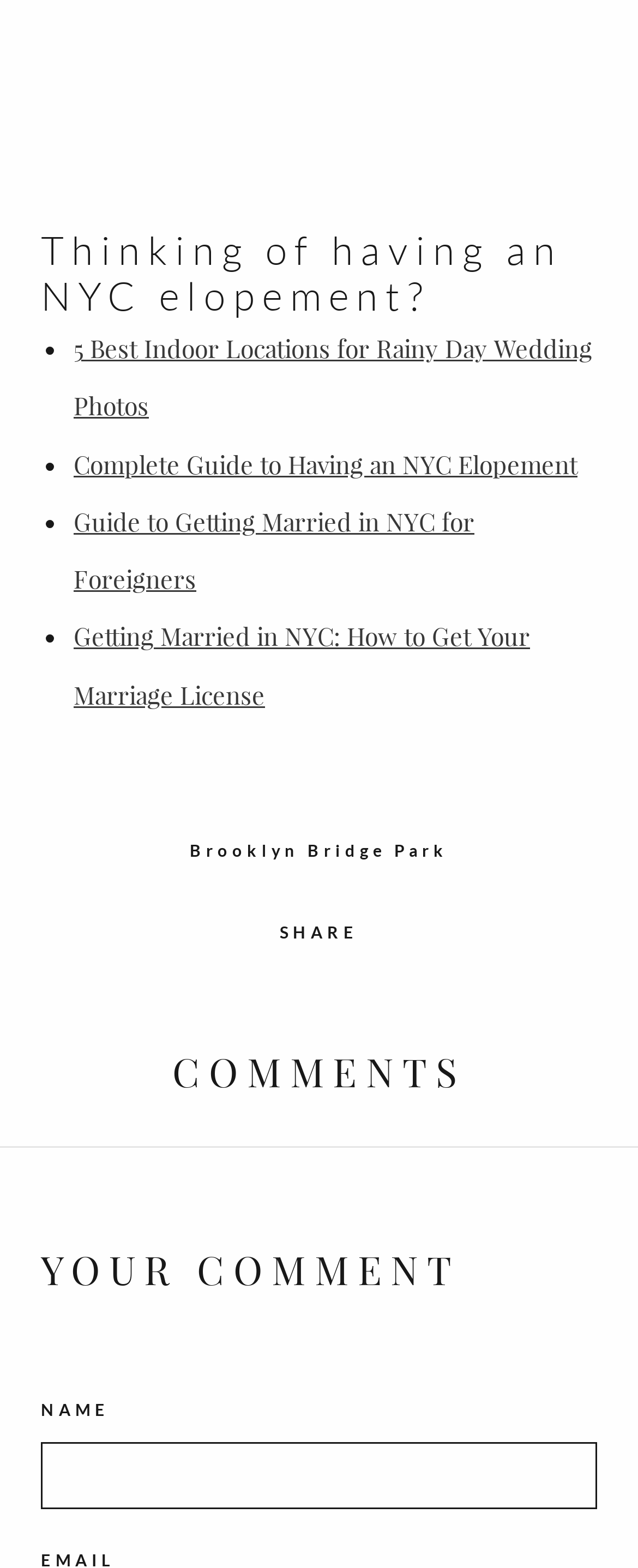Answer the question below using just one word or a short phrase: 
How many links are provided for rainy day wedding photos?

One